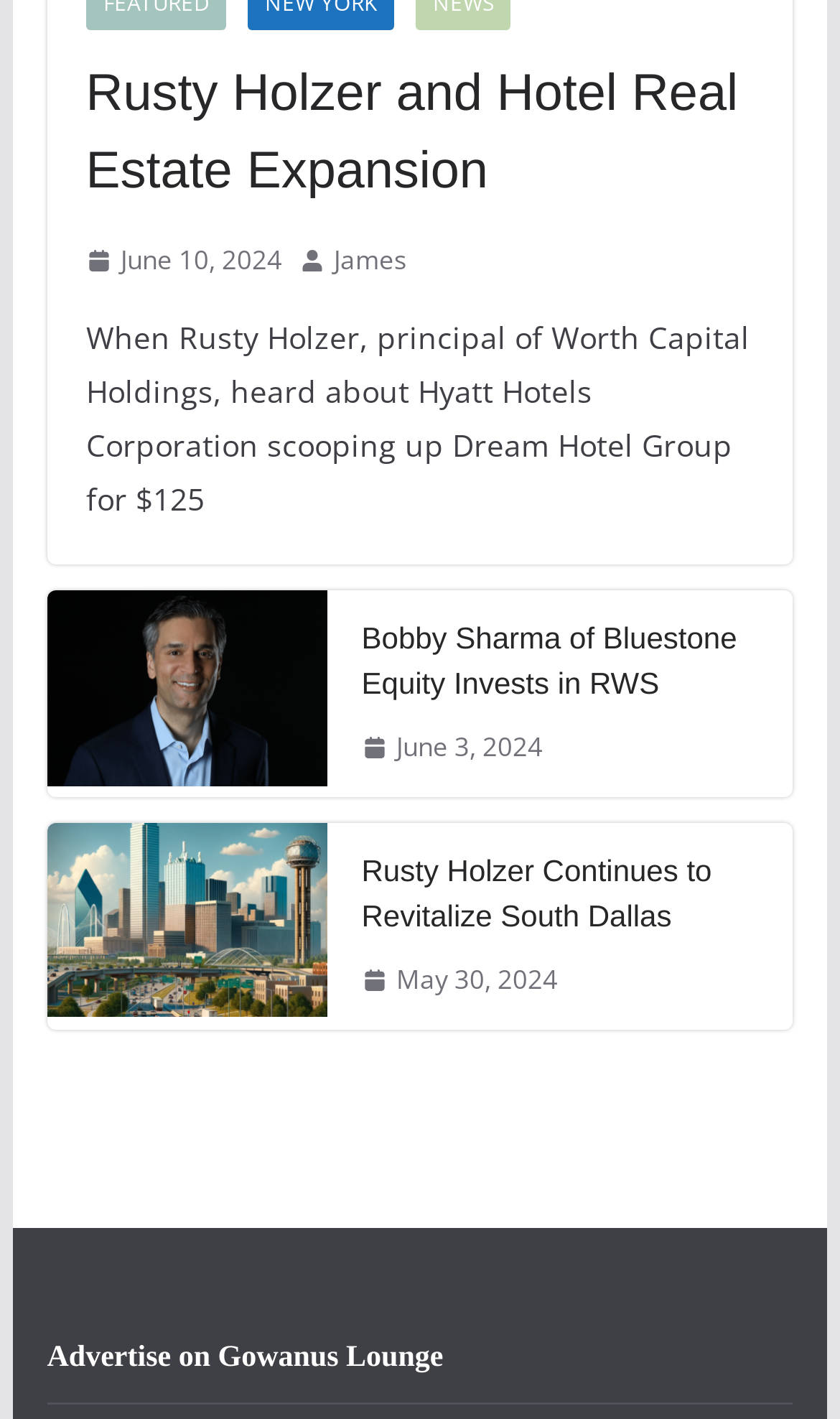Please locate the bounding box coordinates of the element that needs to be clicked to achieve the following instruction: "Click on the link to read about Rusty Holzer and Hotel Real Estate Expansion". The coordinates should be four float numbers between 0 and 1, i.e., [left, top, right, bottom].

[0.102, 0.039, 0.898, 0.149]